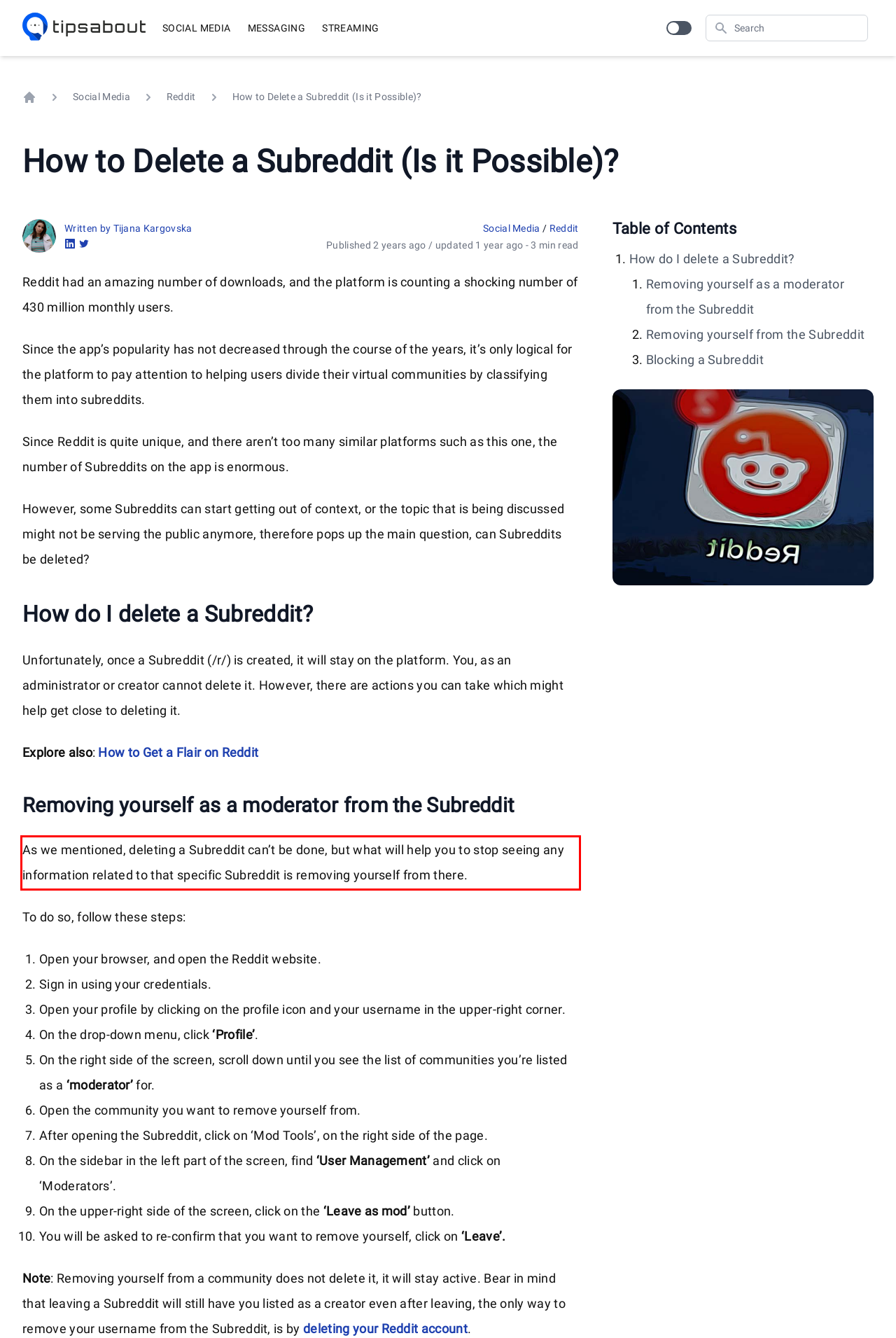Please extract the text content from the UI element enclosed by the red rectangle in the screenshot.

As we mentioned, deleting a Subreddit can’t be done, but what will help you to stop seeing any information related to that specific Subreddit is removing yourself from there.